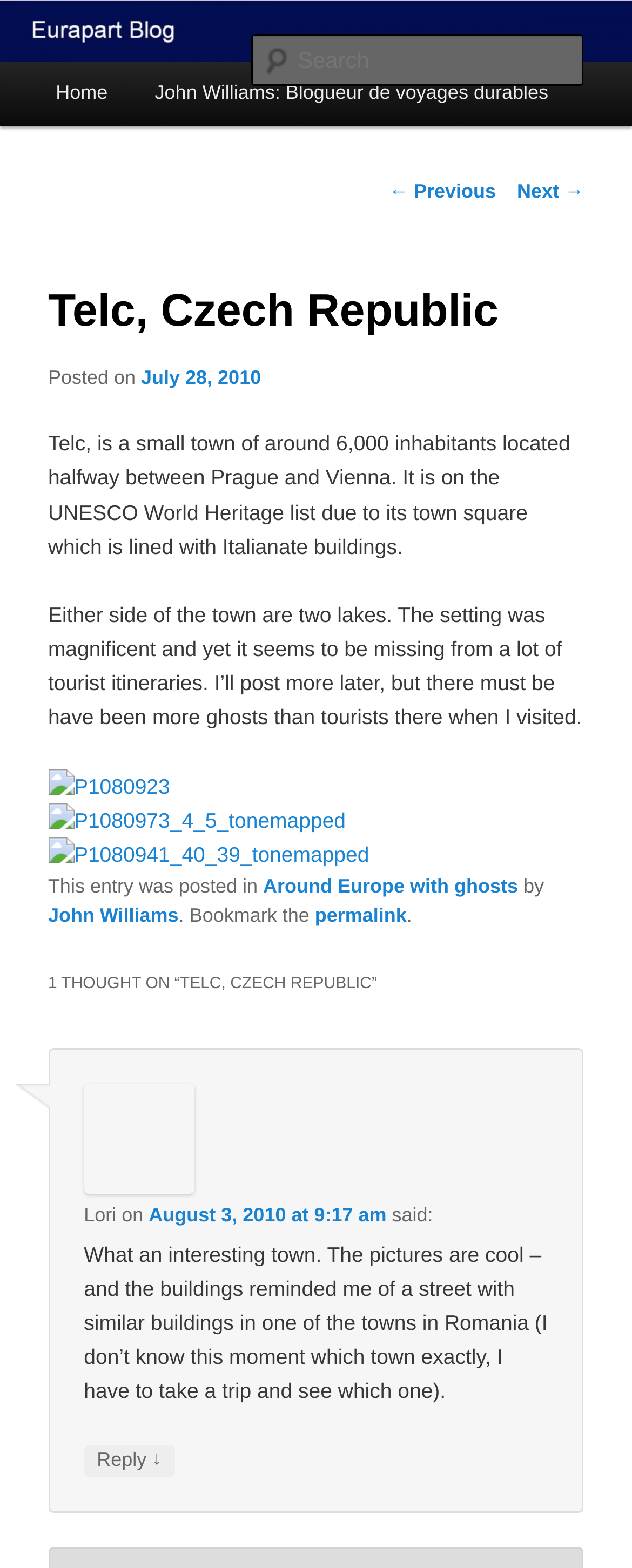How many lakes are near the town of Telc?
Can you give a detailed and elaborate answer to the question?

The article states 'Either side of the town are two lakes', so the answer is two.